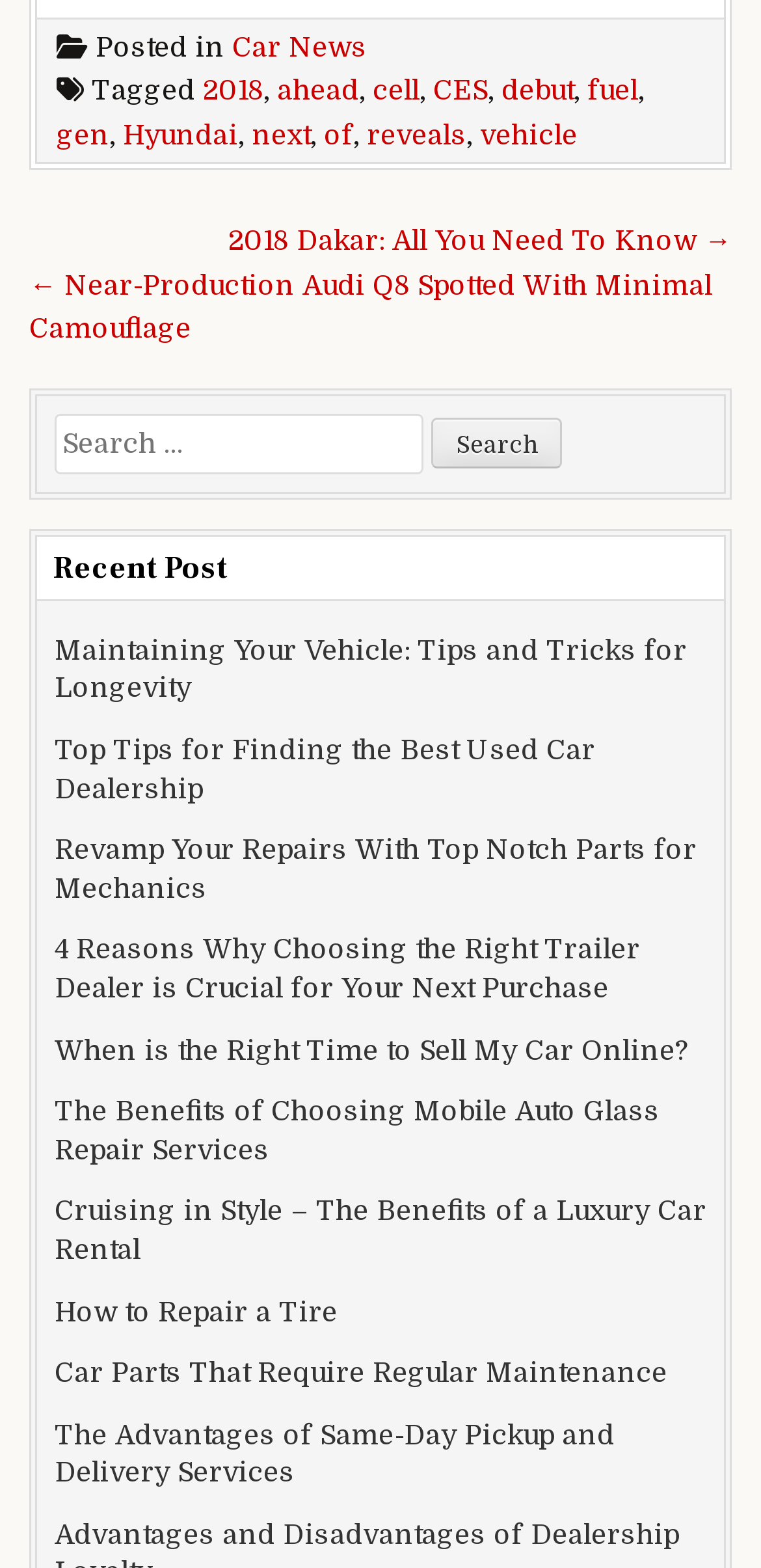Provide a brief response to the question below using one word or phrase:
How many recent posts are listed?

9